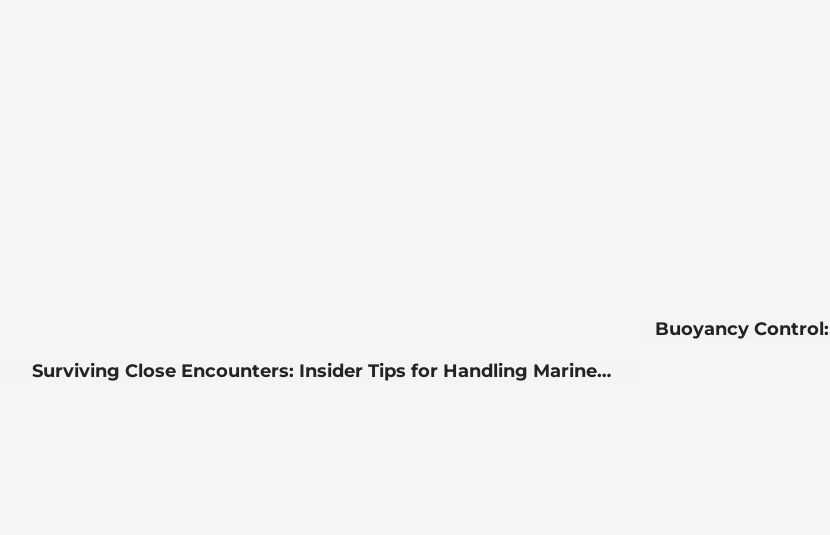Respond to the question below with a concise word or phrase:
What is the purpose of the visual guide?

To enrich divers' knowledge